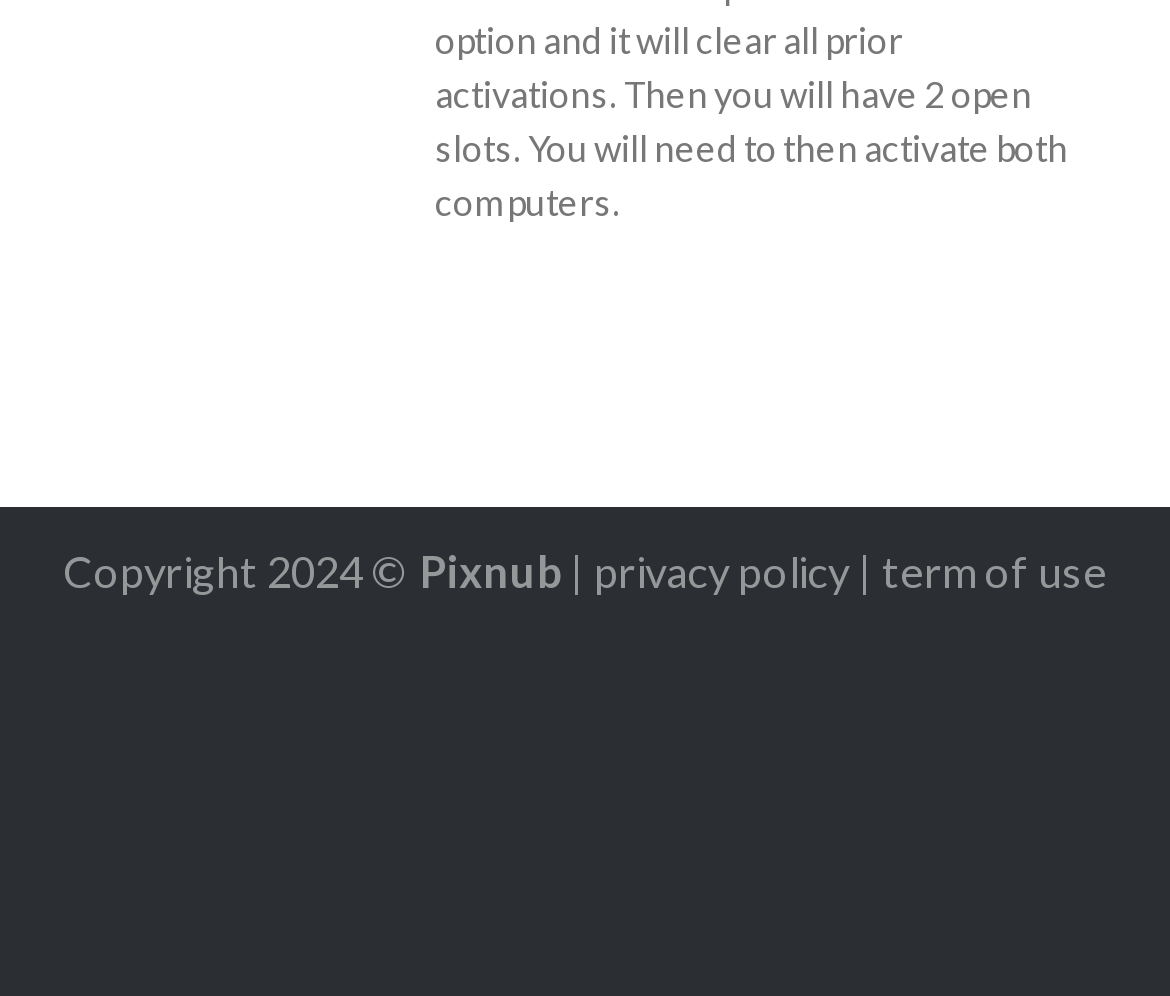Extract the bounding box coordinates for the HTML element that matches this description: "term of use". The coordinates should be four float numbers between 0 and 1, i.e., [left, top, right, bottom].

[0.754, 0.548, 0.946, 0.599]